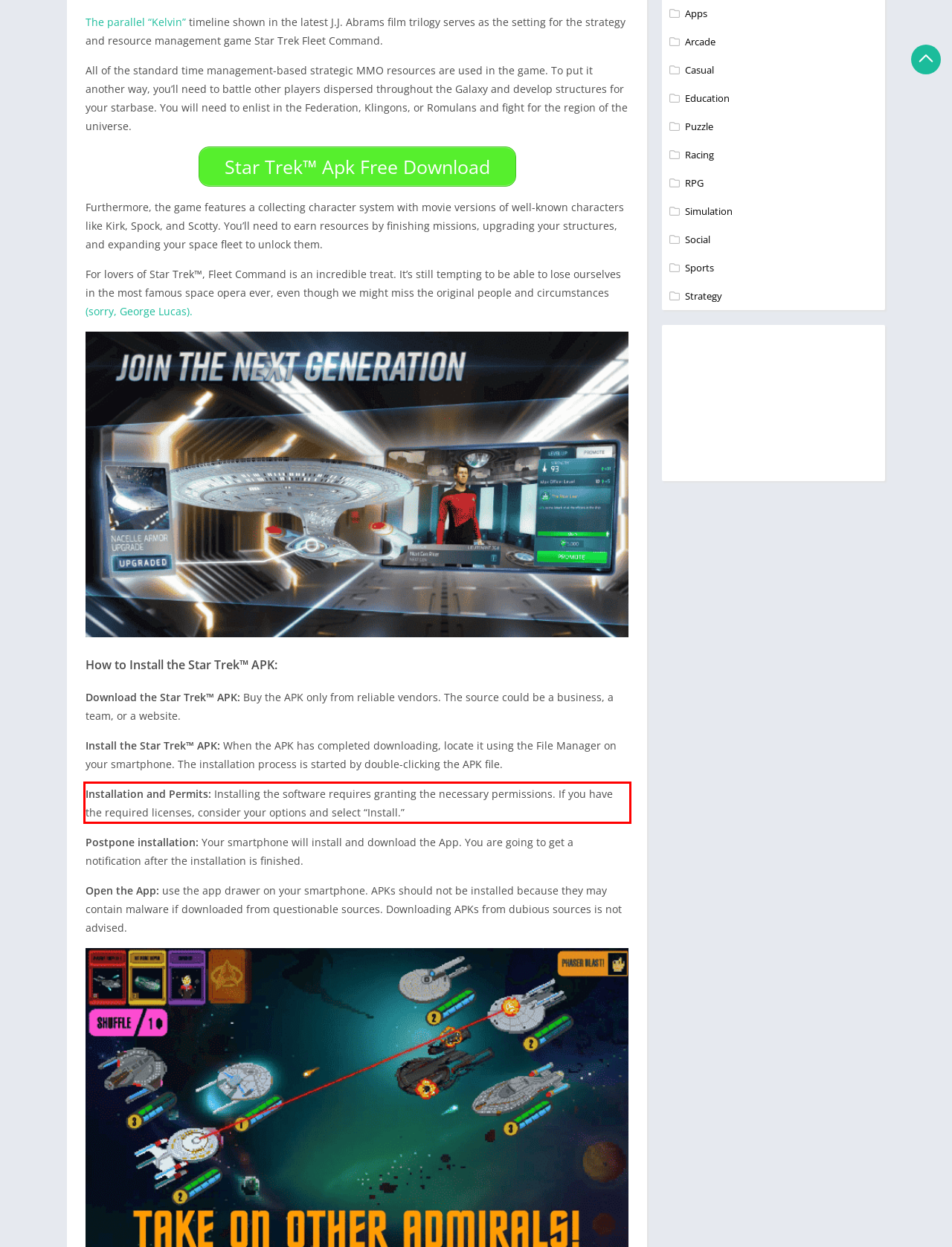View the screenshot of the webpage and identify the UI element surrounded by a red bounding box. Extract the text contained within this red bounding box.

Installation and Permits: Installing the software requires granting the necessary permissions. If you have the required licenses, consider your options and select “Install.”